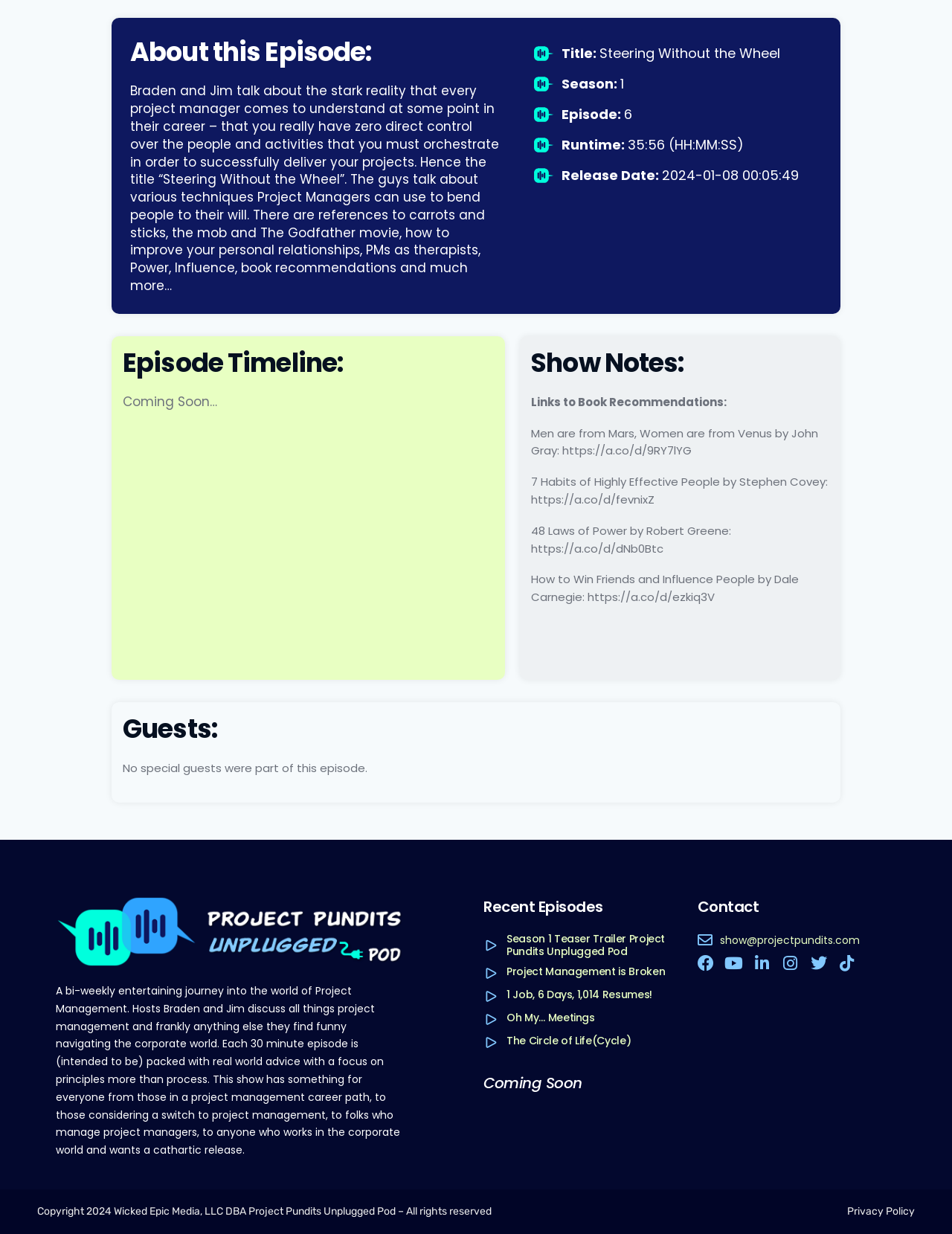What is the purpose of this podcast?
Give a one-word or short-phrase answer derived from the screenshot.

Entertaining journey into the world of Project Management